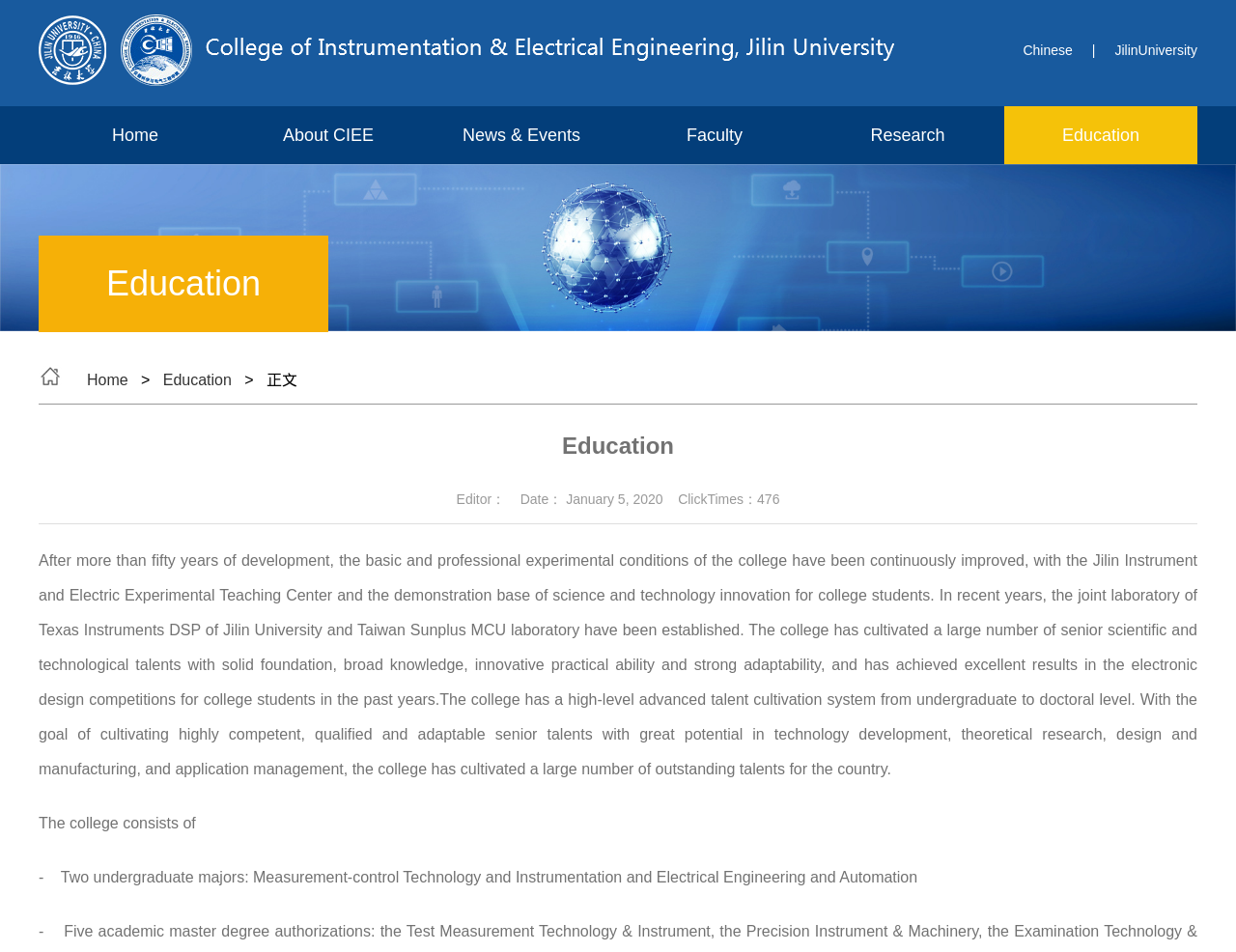Please determine the bounding box coordinates for the element that should be clicked to follow these instructions: "View Education details".

[0.812, 0.112, 0.969, 0.172]